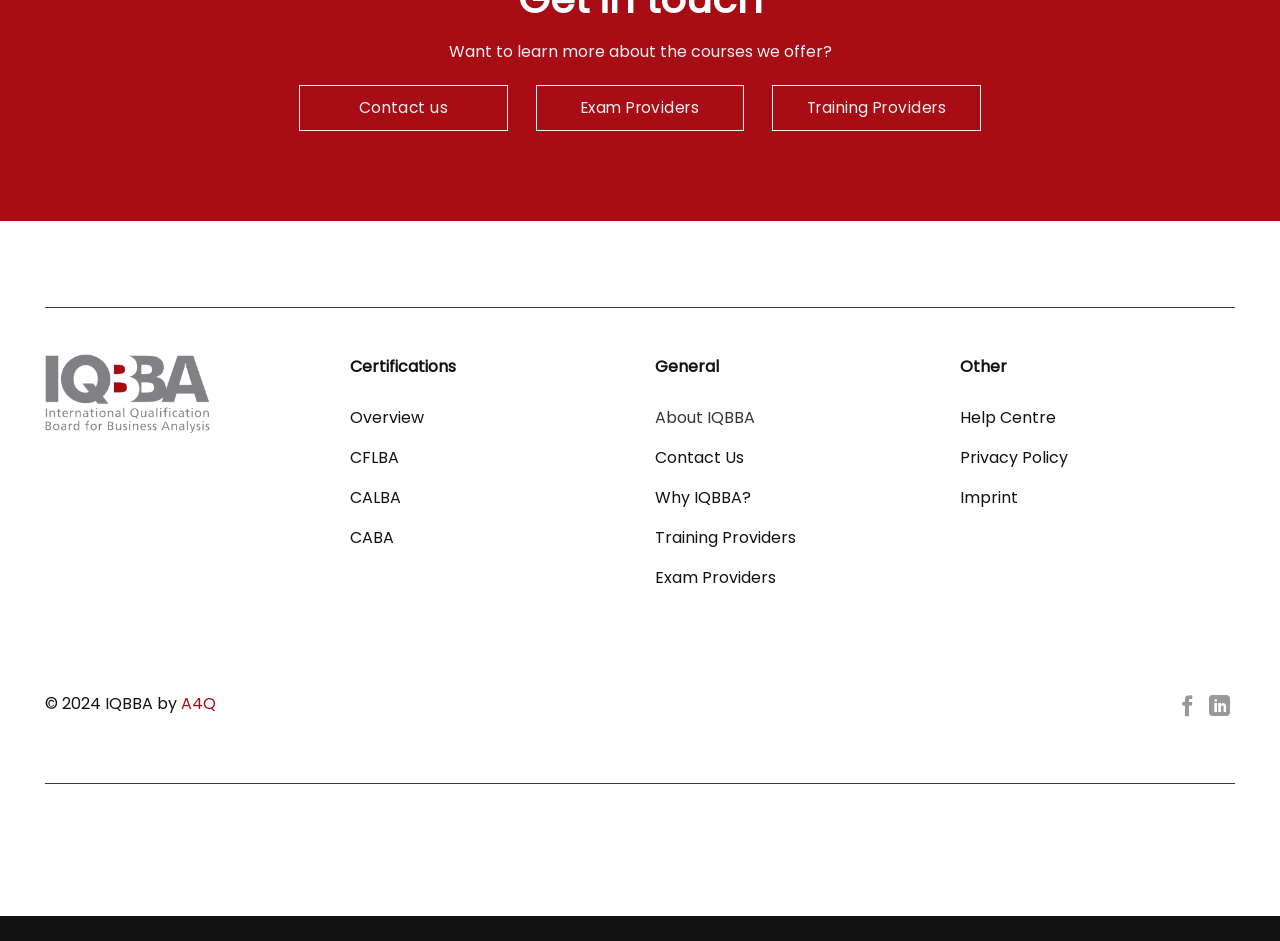Find the bounding box coordinates of the clickable area required to complete the following action: "Get help from the help centre".

[0.75, 0.426, 0.965, 0.468]